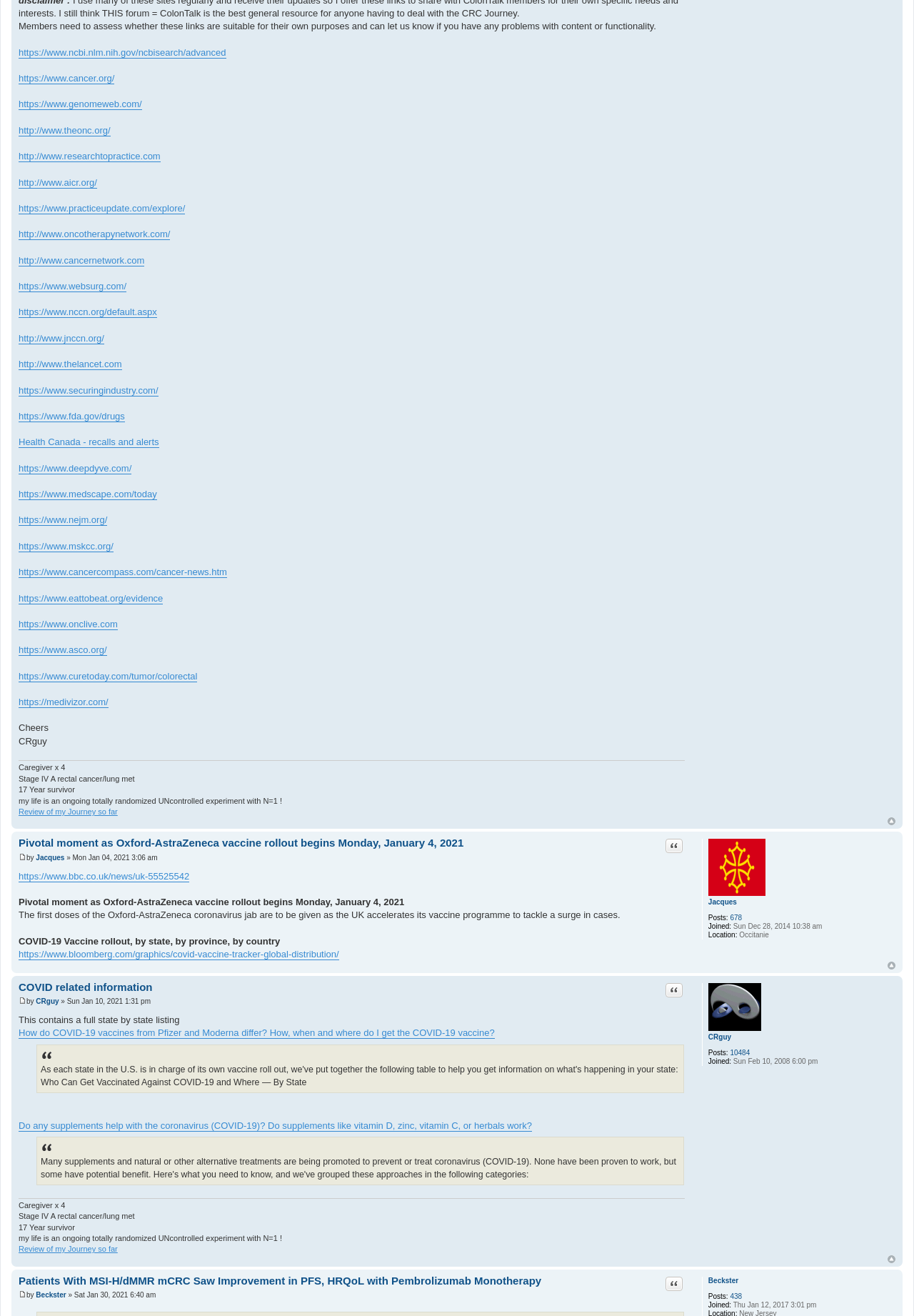Identify the bounding box coordinates for the region to click in order to carry out this instruction: "Click the link to review the journey so far". Provide the coordinates using four float numbers between 0 and 1, formatted as [left, top, right, bottom].

[0.02, 0.613, 0.129, 0.62]